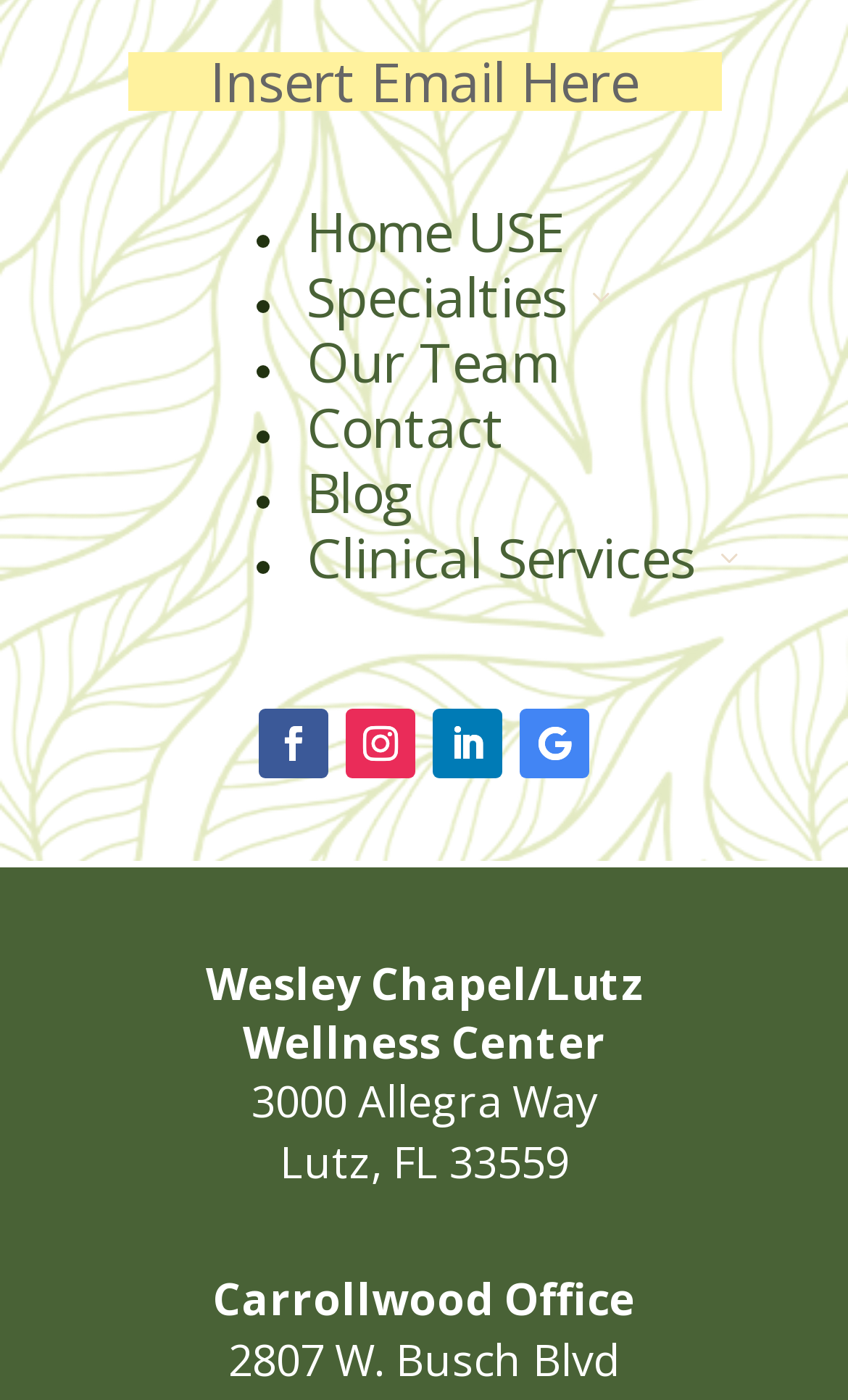From the webpage screenshot, identify the region described by Home USE. Provide the bounding box coordinates as (top-left x, top-left y, bottom-right x, bottom-right y), with each value being a floating point number between 0 and 1.

[0.362, 0.138, 0.667, 0.191]